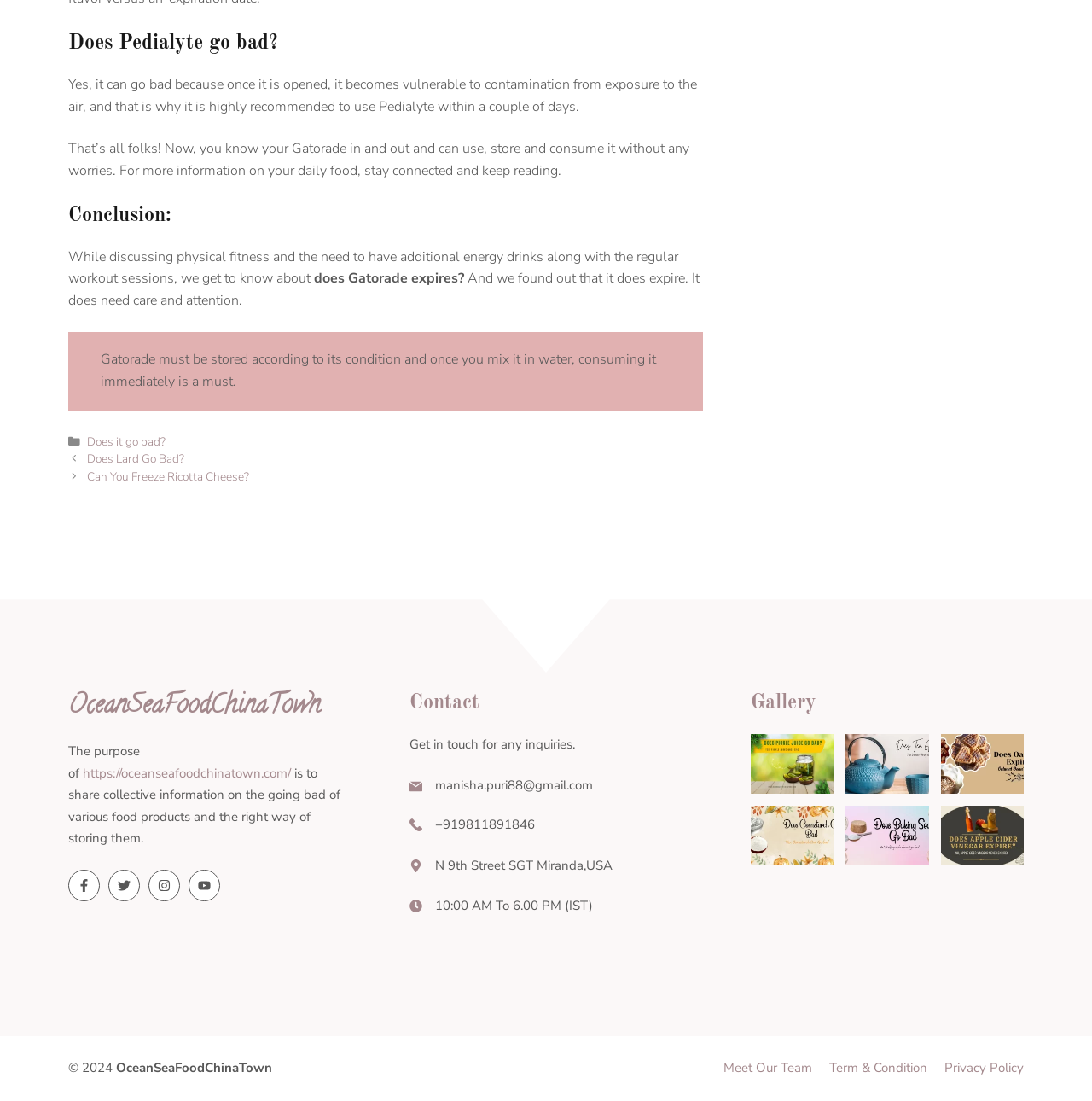Locate the bounding box coordinates of the clickable element to fulfill the following instruction: "Visit 'https://oceanseafoodchinatown.com/' website". Provide the coordinates as four float numbers between 0 and 1 in the format [left, top, right, bottom].

[0.076, 0.694, 0.266, 0.71]